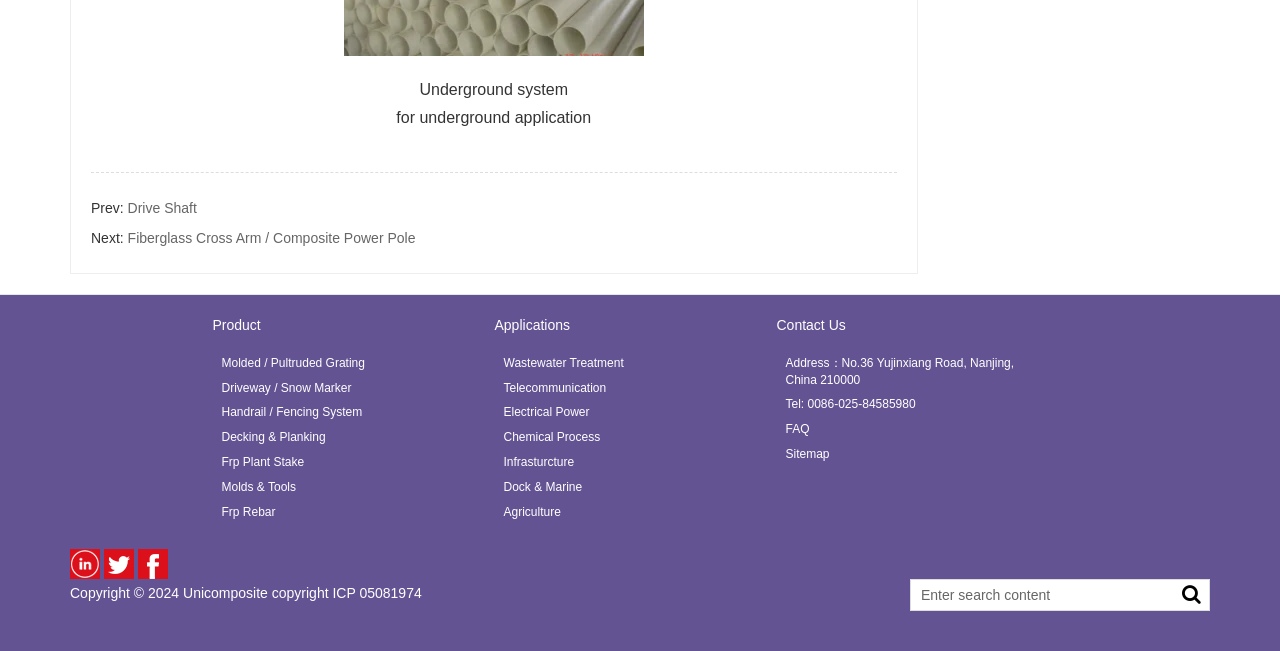Please provide a comprehensive answer to the question below using the information from the image: What is the main topic of this webpage?

Based on the static text 'Underground system' at the top of the webpage, it is clear that the main topic of this webpage is related to underground systems or applications.